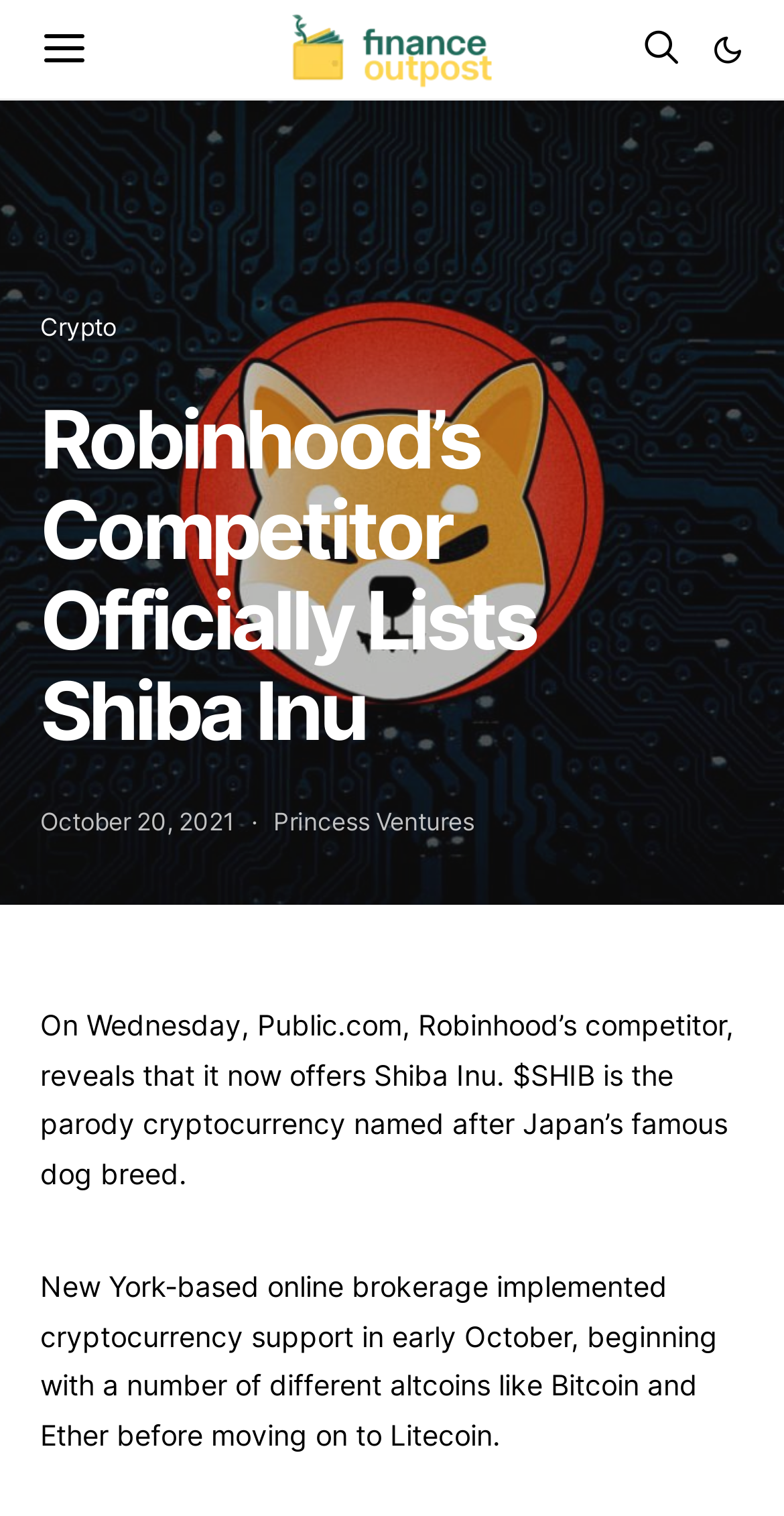Construct a thorough caption encompassing all aspects of the webpage.

The webpage is about Public.com, a competitor to Robinhood, listing Shiba Inu, a parody cryptocurrency named after Japan's famous dog breed. At the top left corner, there is a button with an icon. On the top right corner, there are two buttons with icons and a link with an icon. Below the top section, there is a large image that spans the entire width of the page, with the title "Robinhood's Competitor Officially Lists Shiba Inu" written above it.

Below the image, there is a heading that reads "Robinhood’s Competitor Officially Lists Shiba Inu" and a link to the "Crypto" section. On the left side, there is a link to the article's publication date, "October 20, 2021", and a link to the author, "Princess Ventures". 

The main content of the article is divided into two paragraphs. The first paragraph explains that Public.com has listed Shiba Inu, a parody cryptocurrency named after Japan's famous dog breed. The second paragraph provides more information about Public.com's implementation of cryptocurrency support, including the initial support for Bitcoin, Ether, and Litecoin.